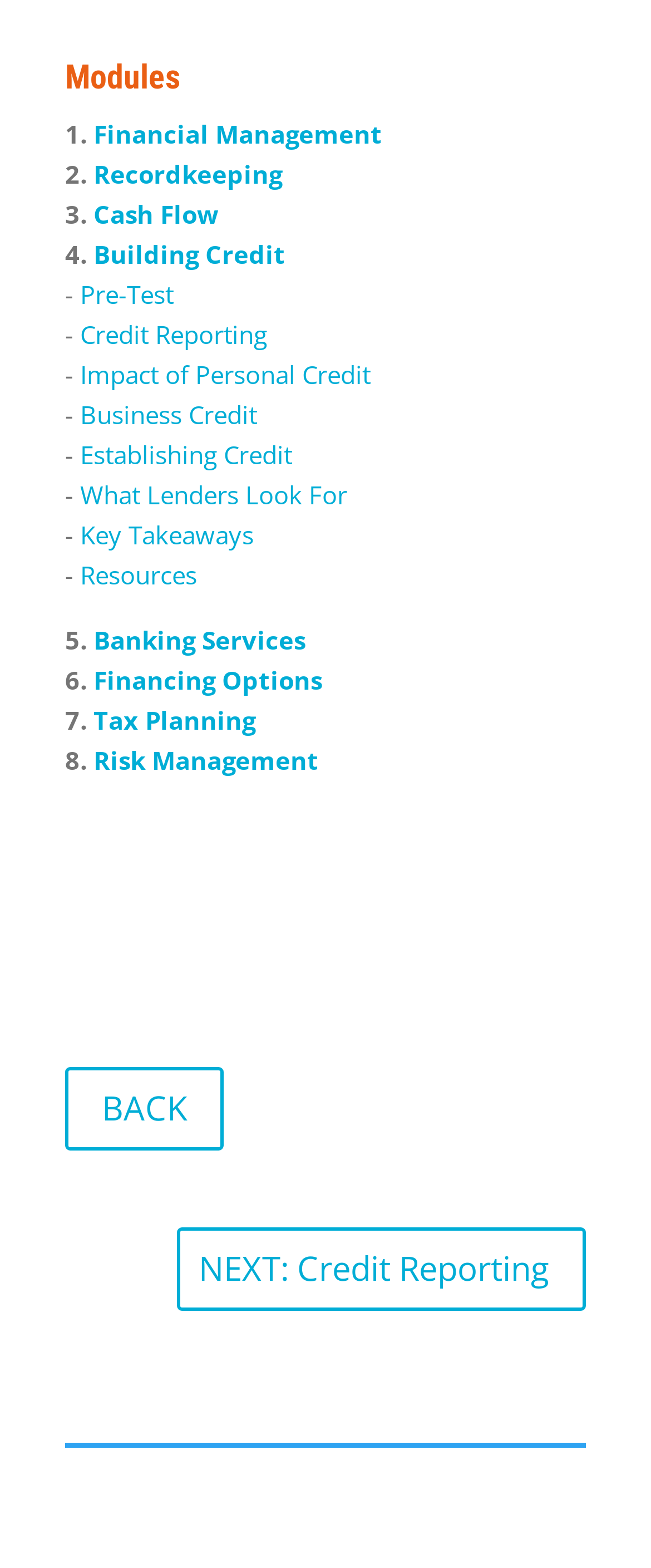Please find the bounding box coordinates of the element that needs to be clicked to perform the following instruction: "Take the Pre-Test". The bounding box coordinates should be four float numbers between 0 and 1, represented as [left, top, right, bottom].

[0.123, 0.177, 0.267, 0.198]